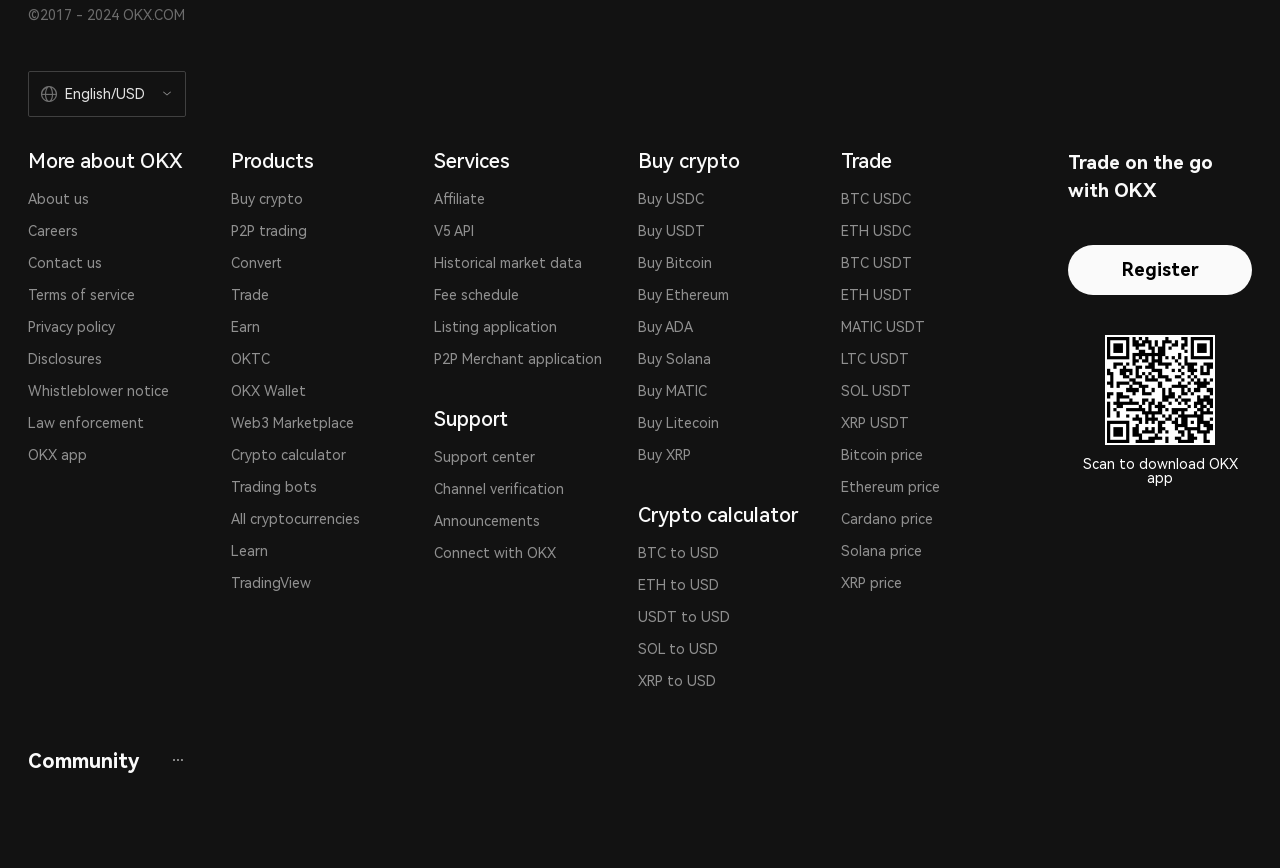What is the first product listed under 'Products'?
Using the image as a reference, answer with just one word or a short phrase.

Buy crypto